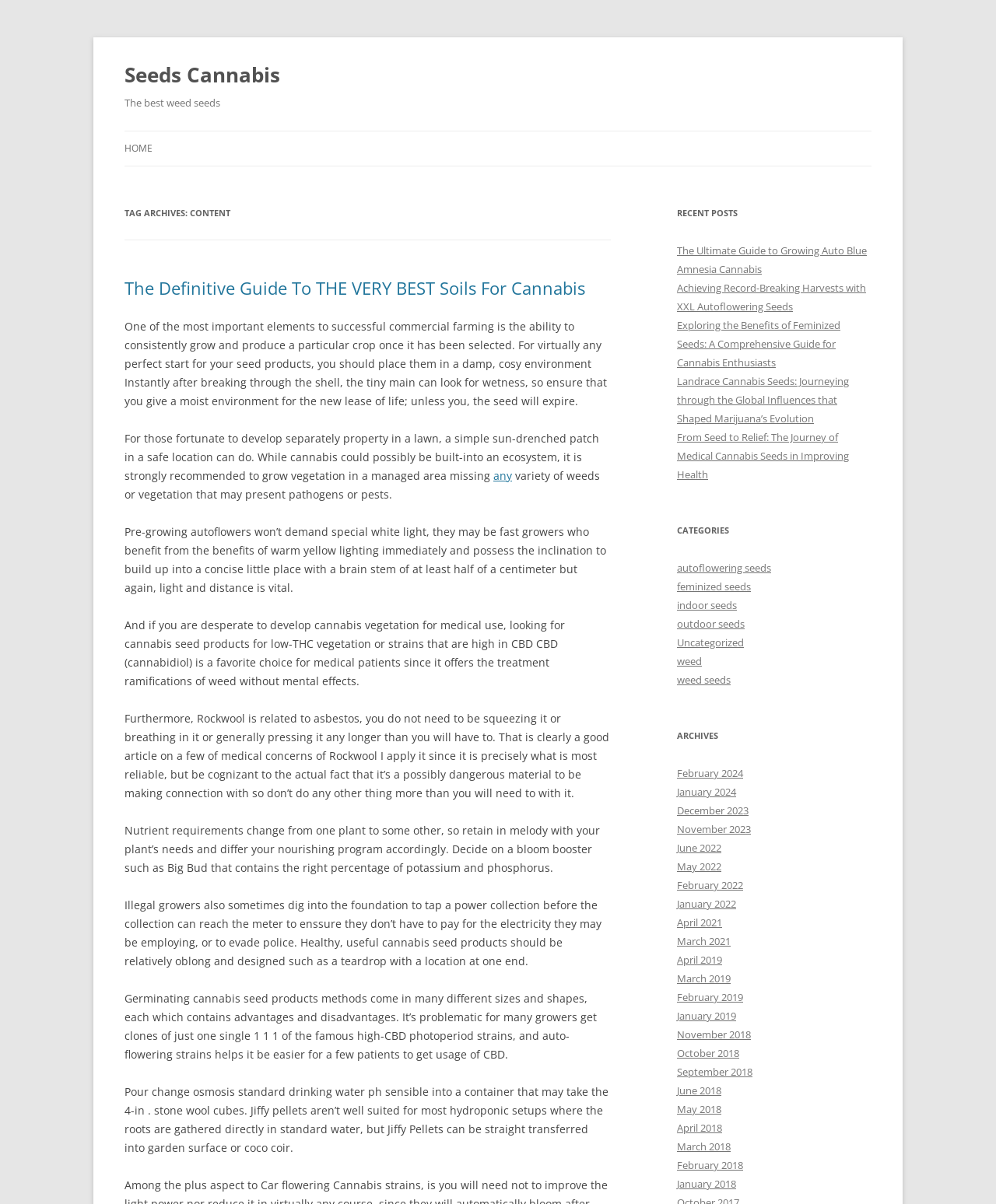Please determine the bounding box coordinates of the clickable area required to carry out the following instruction: "Click on 'HOME'". The coordinates must be four float numbers between 0 and 1, represented as [left, top, right, bottom].

[0.125, 0.109, 0.153, 0.138]